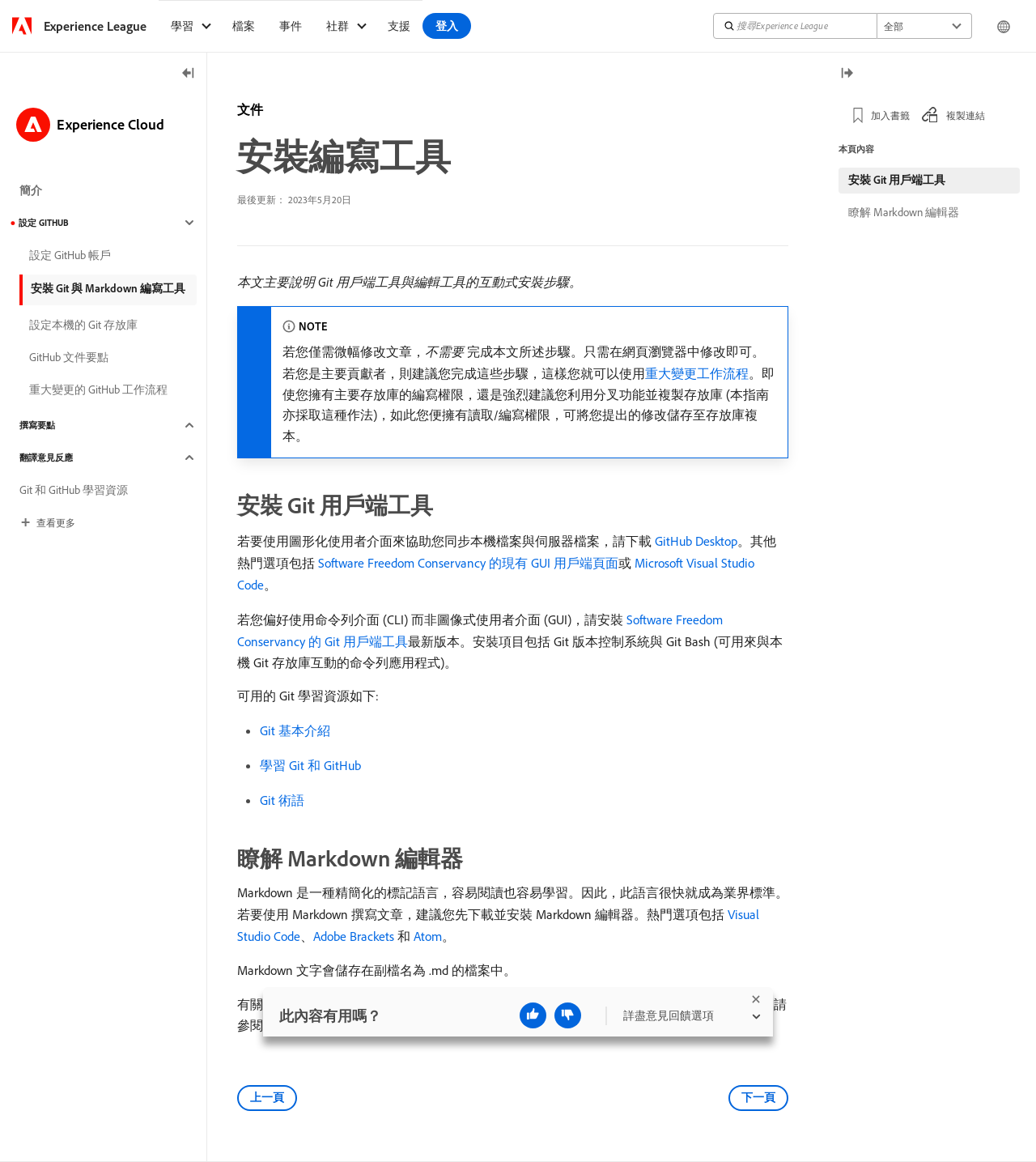Show the bounding box coordinates for the HTML element described as: "Visual Studio Code".

[0.229, 0.78, 0.733, 0.812]